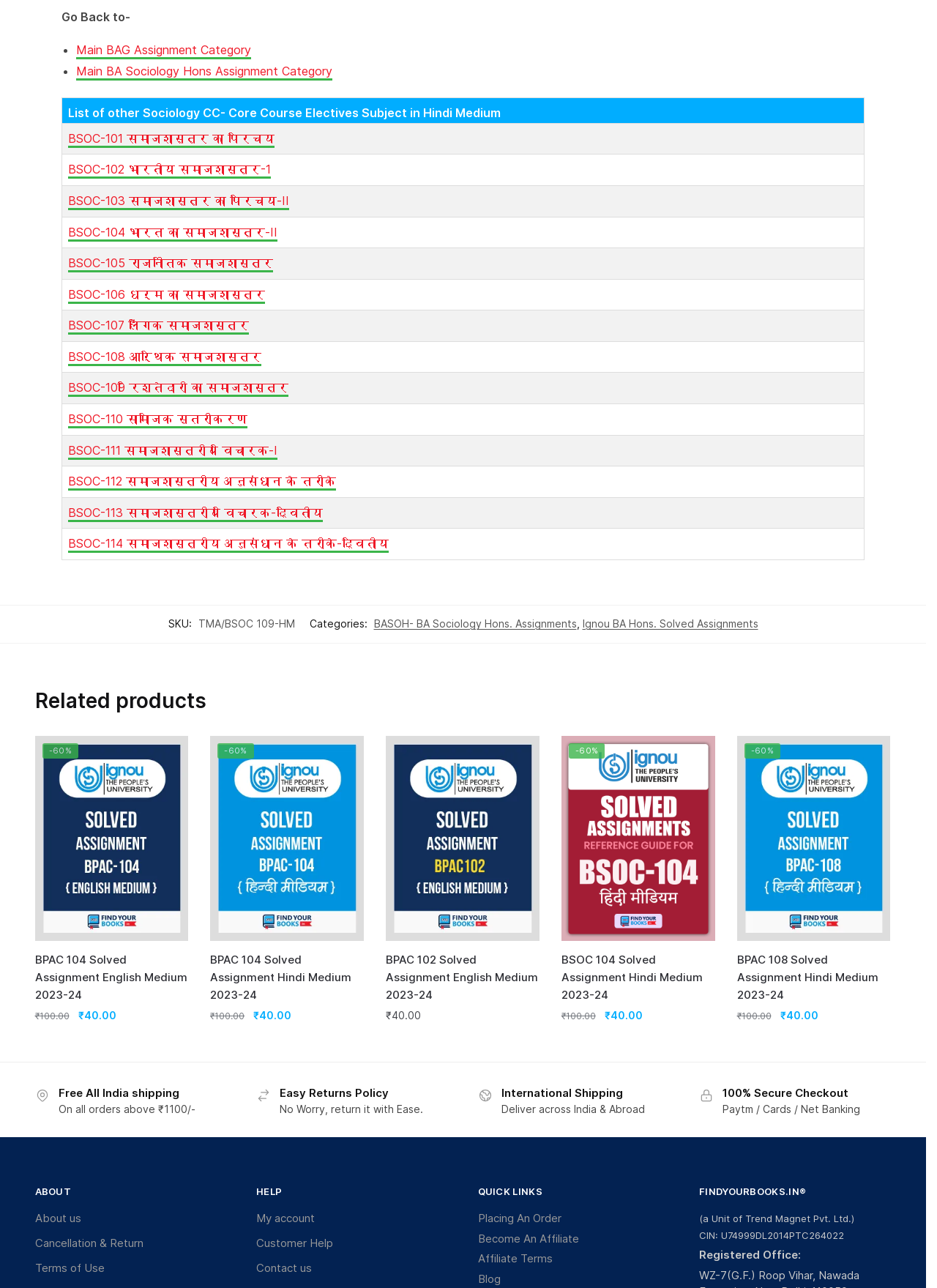How many sociology courses are listed?
With the help of the image, please provide a detailed response to the question.

I counted the number of rows in the table with the column header 'List of other Sociology CC- Core Course Electives Subject in Hindi Medium' and found 14 rows, each representing a sociology course.